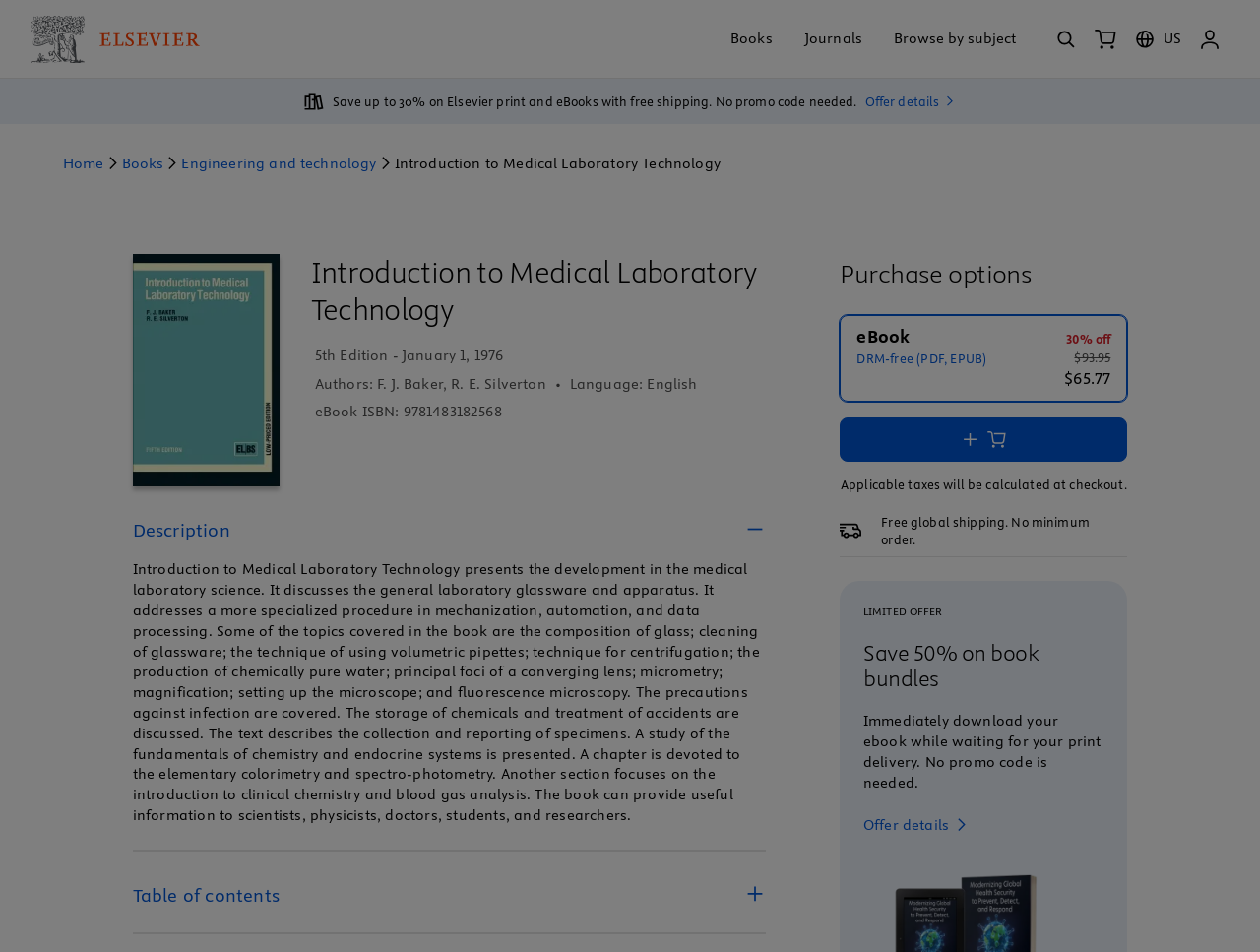Identify the bounding box coordinates for the element you need to click to achieve the following task: "View the shopping cart". Provide the bounding box coordinates as four float numbers between 0 and 1, in the form [left, top, right, bottom].

[0.862, 0.021, 0.892, 0.06]